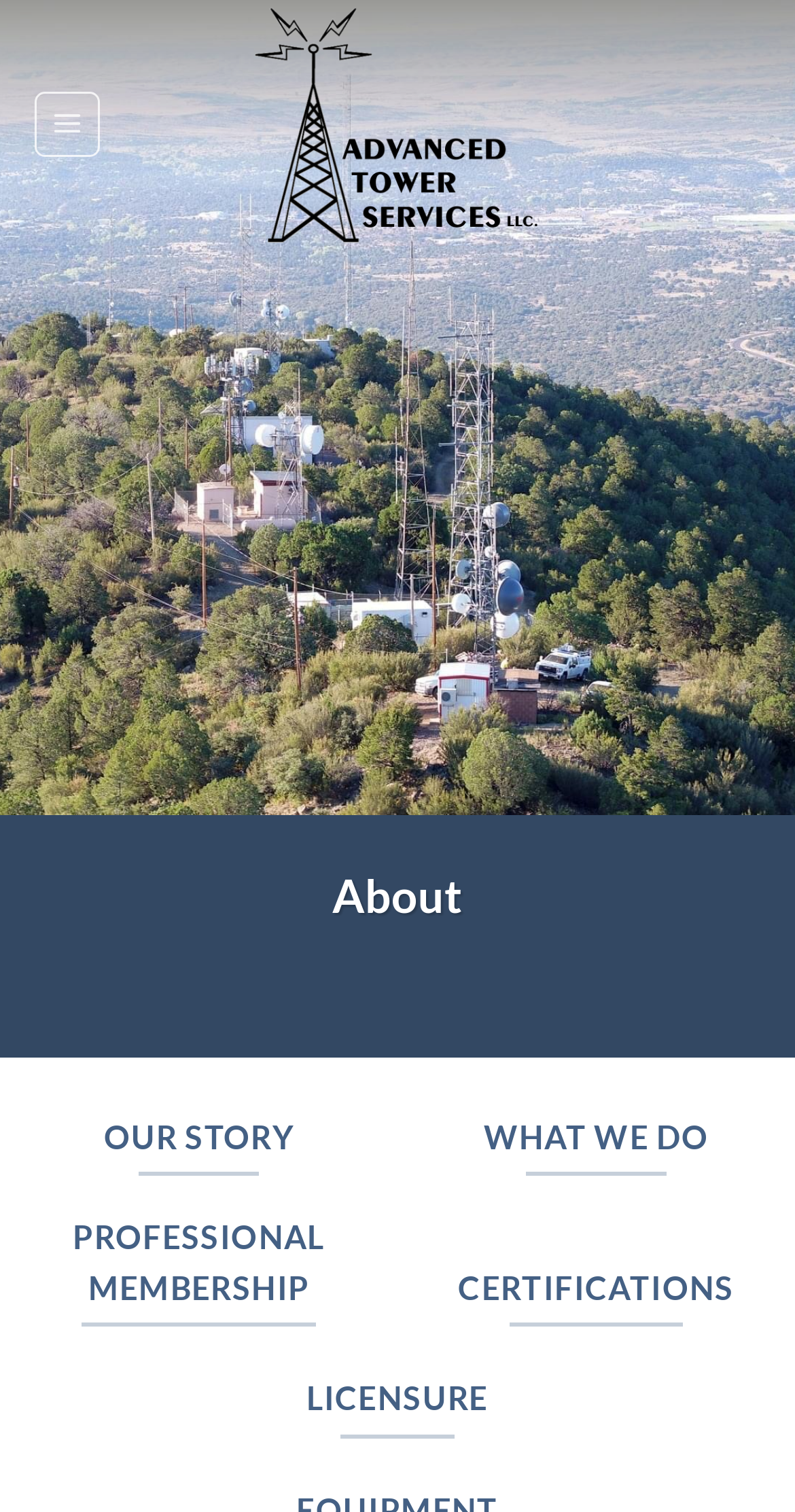What is the purpose of the 'Go to top' link?
Please give a detailed and elaborate answer to the question.

I inferred the purpose of the 'Go to top' link by its location at the bottom of the page and its text, which suggests that it allows users to quickly navigate back to the top of the page.